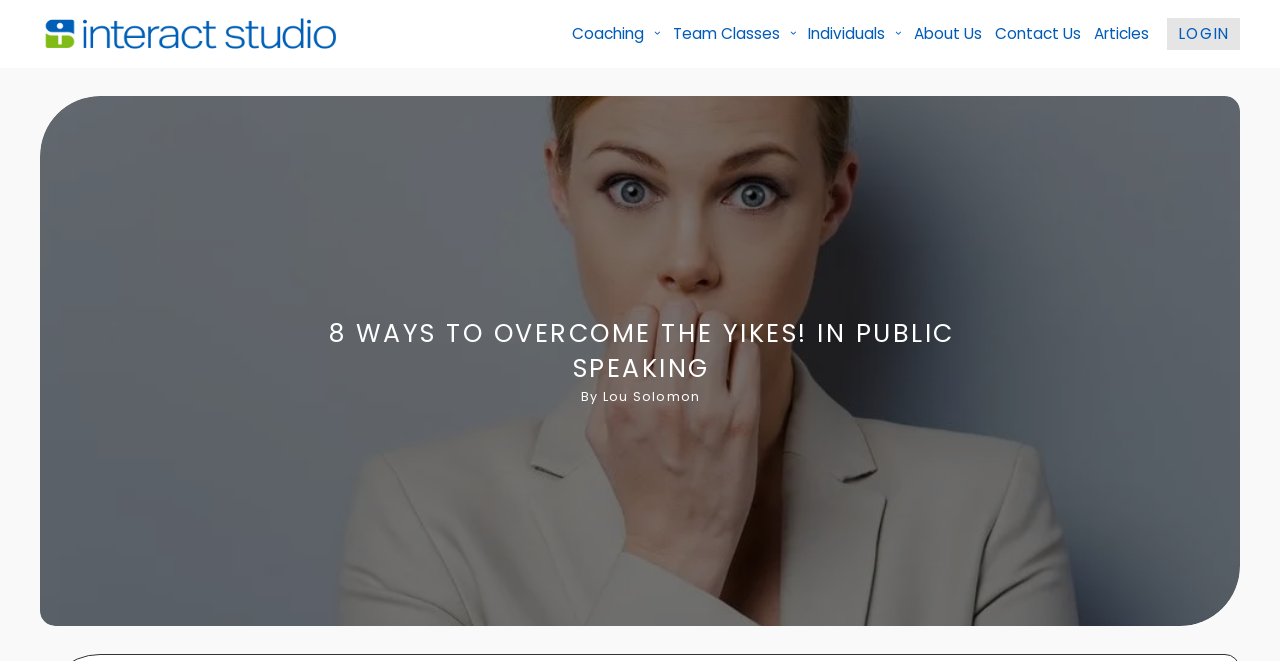Extract the bounding box for the UI element that matches this description: "Contact Us".

[0.772, 0.028, 0.849, 0.075]